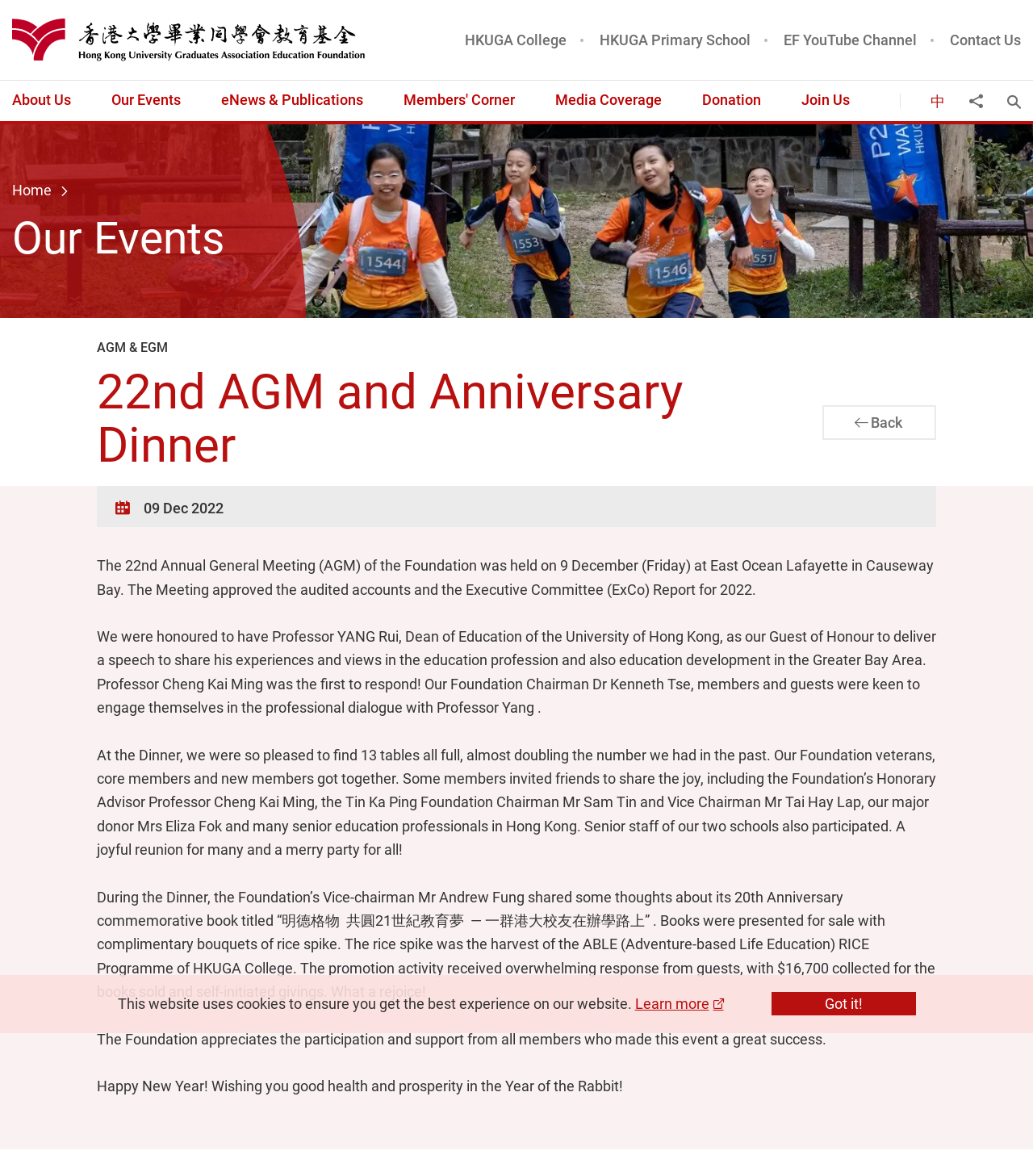How much was collected from the sale of commemorative books?
Using the information from the image, give a concise answer in one word or a short phrase.

$16,700